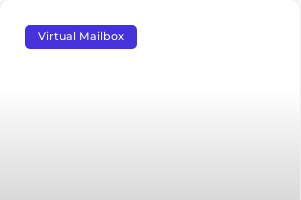Provide a comprehensive description of the image.

The image features a prominent button labeled "Virtual Mailbox," set against a clean and minimalistic background. The button, styled in a vibrant purple shade, stands out visually, inviting interaction. This image likely represents a feature or service related to managing mail digitally, highlighting the convenience of accessing mail without the need for a physical address. The context suggests it may relate to navigating options for mail handling, especially in a modern, tech-driven environment.